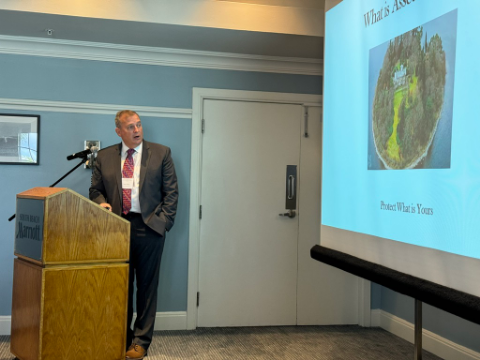Answer briefly with one word or phrase:
What is displayed on the large screen behind the speaker?

Title and scenic image